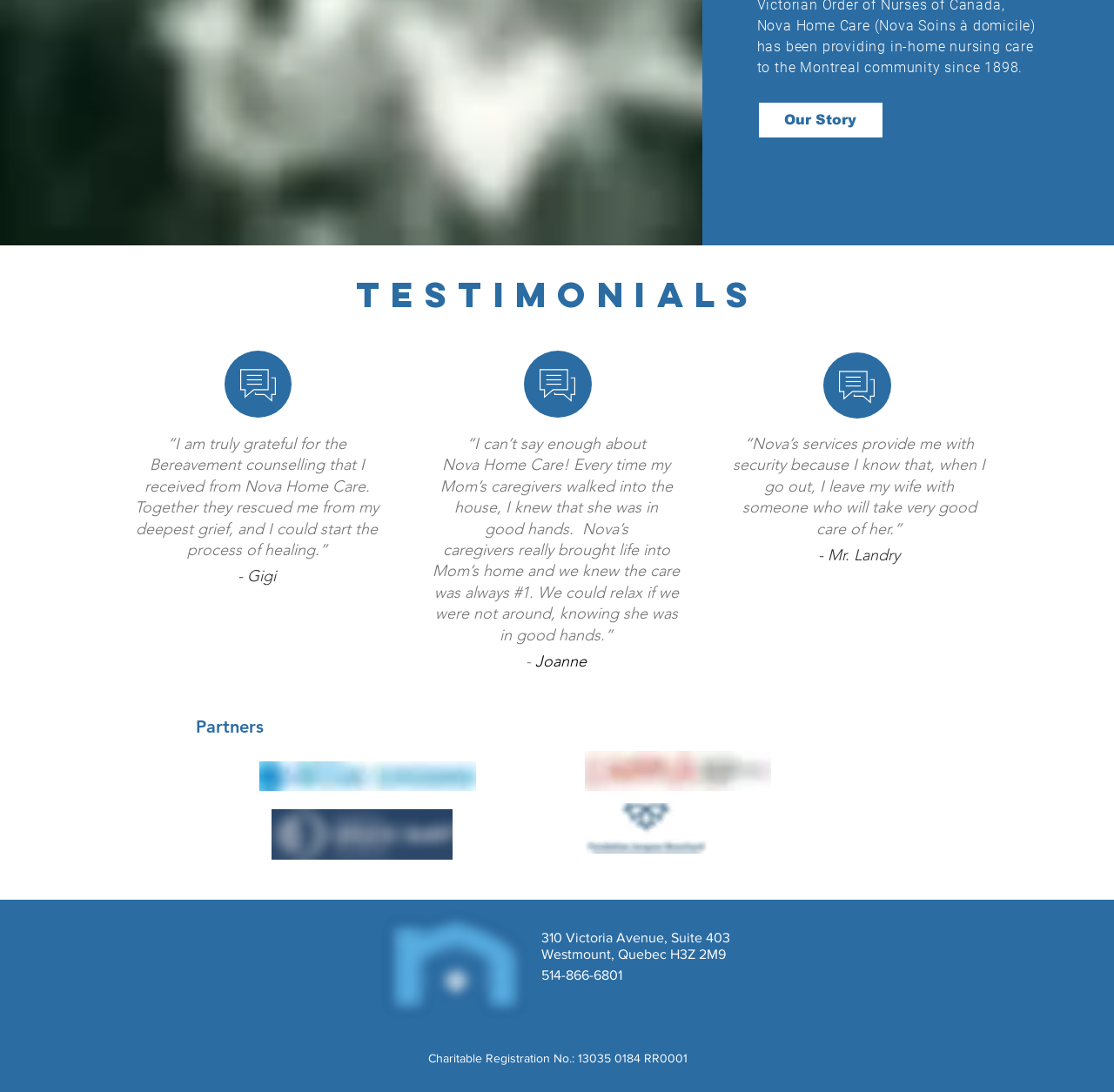What is the name of the organization?
Using the information from the image, provide a comprehensive answer to the question.

The name of the organization can be inferred from the logo 'nova_logotype_rgb_02.png' at the bottom of the page, which suggests that the organization is Nova Home Care.